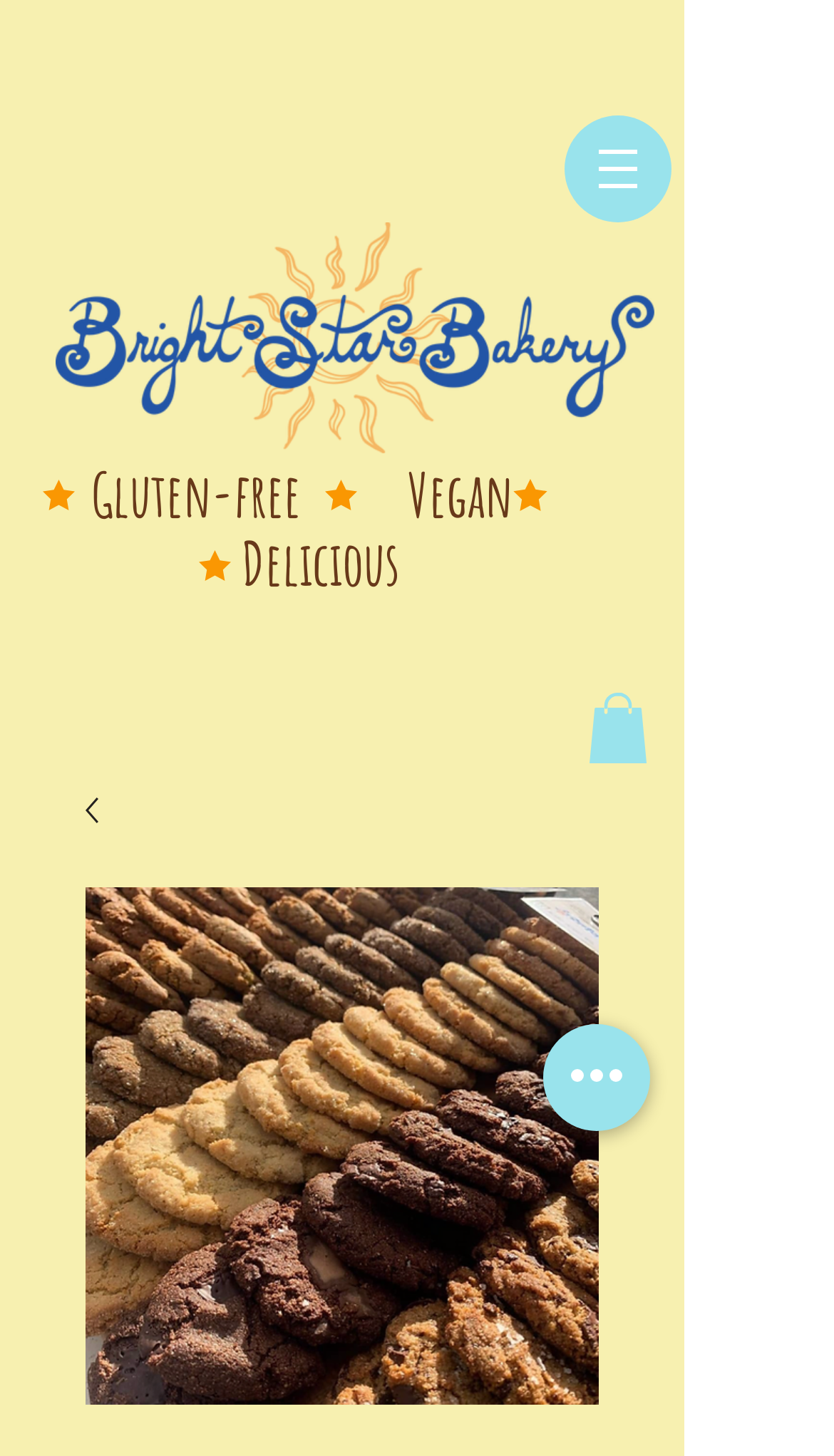Analyze the image and provide a detailed answer to the question: Are there any call-to-actions available?

There is a button element with the text 'Quick actions', which suggests that there are call-to-actions available on the webpage, although the specific actions are not specified.